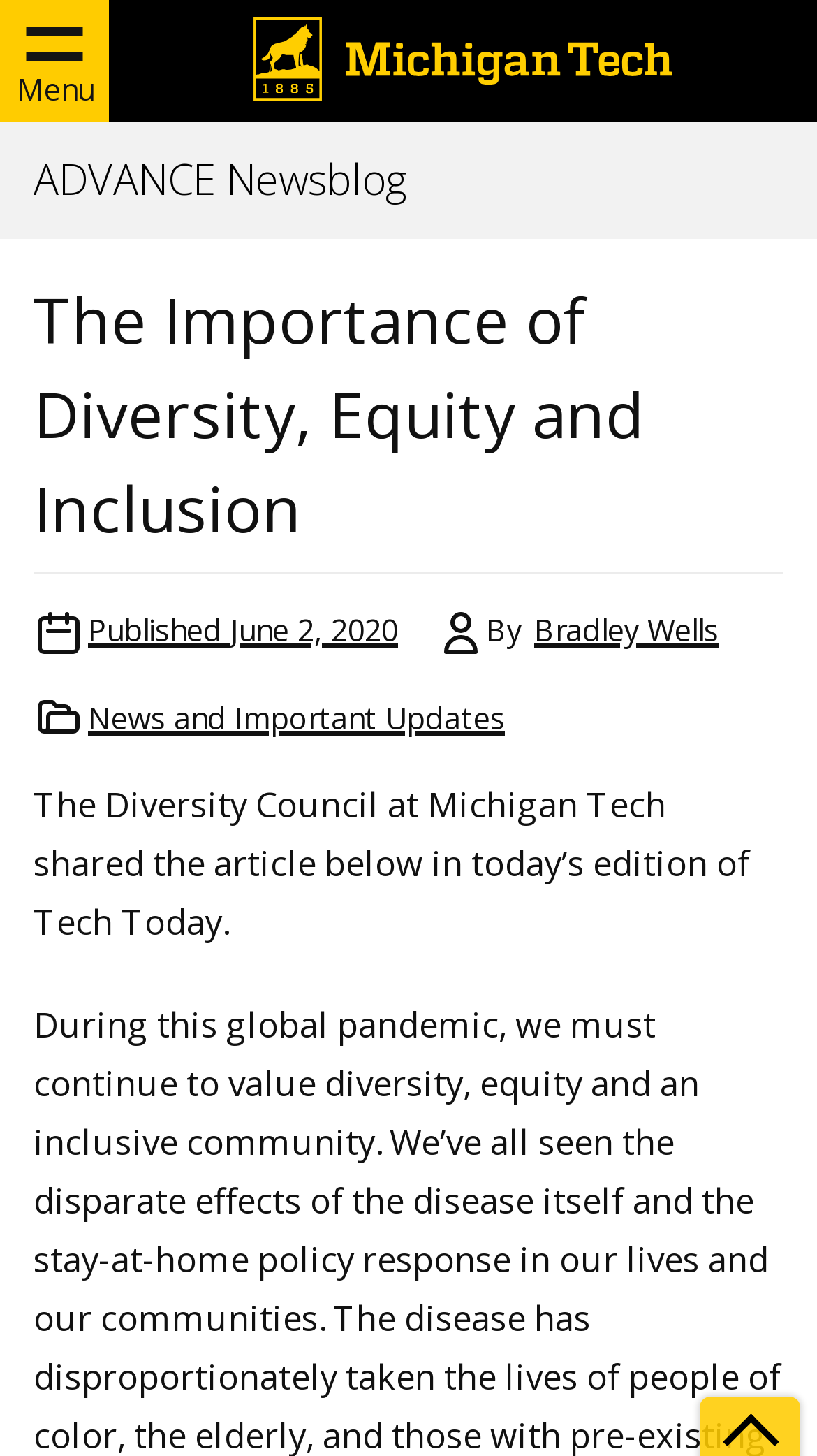When was this article published?
Give a one-word or short-phrase answer derived from the screenshot.

June 2, 2020